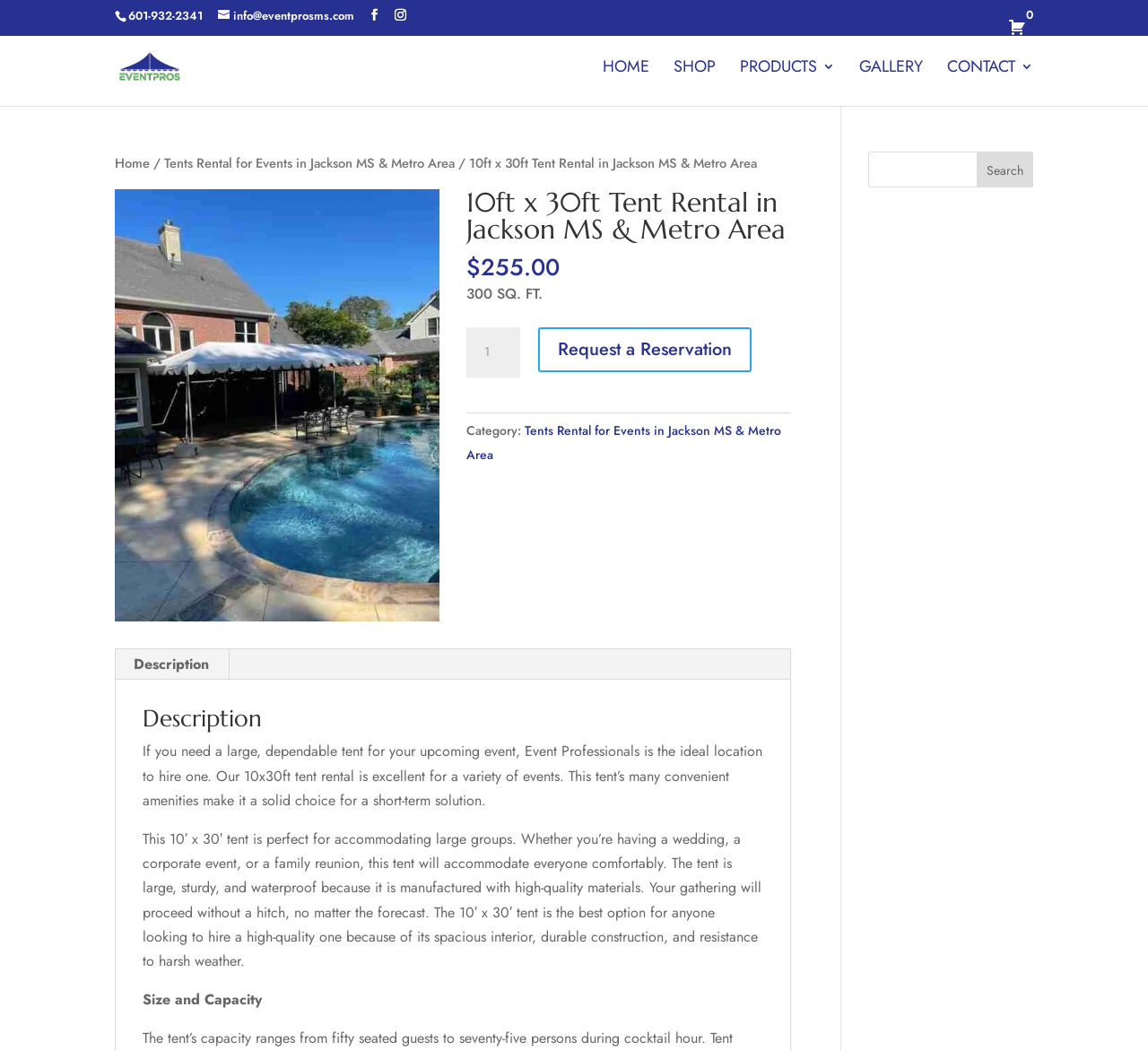Identify the bounding box coordinates of the area that should be clicked in order to complete the given instruction: "Navigate to the home page". The bounding box coordinates should be four float numbers between 0 and 1, i.e., [left, top, right, bottom].

[0.525, 0.057, 0.566, 0.101]